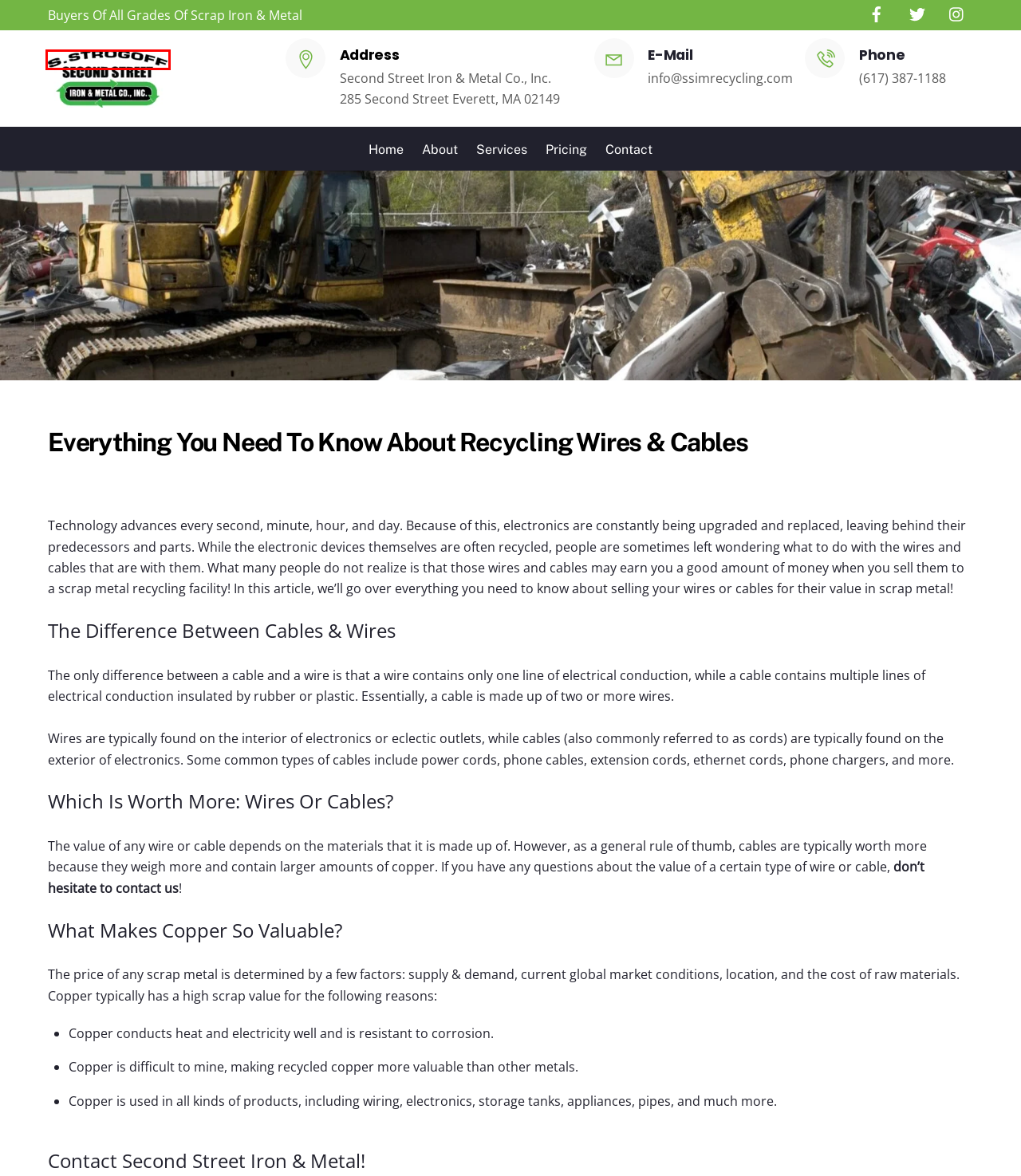Consider the screenshot of a webpage with a red bounding box around an element. Select the webpage description that best corresponds to the new page after clicking the element inside the red bounding box. Here are the candidates:
A. Best Scrap Metal Prices in the Greater Boston Area - Second Street Iron & Metal
B. Sell Scrap Metal & Rent Roll-Off Dumpsters in Boston, MA - Second Street Iron & Metal
C. Non-Ferrous vs. Ferrous Metals: Which Is Worth More? - Second Street Iron & Metal
D. Contact Us - Sell Scrap Metal in Everett, MA - Second Street Iron & Metal
E. Scrap Metal Recycling Tips For Spring Cleaning - Second Street Iron & Metal
F. Current Ferrous Metal Prices - Second Street Iron & Metal
G. Scrap Metal Recycling Services in Boston, MA - Second Street Iron & Metal
H. Scrap Metal Recycling Blogs & Resources - Second Street Iron & Metal

G